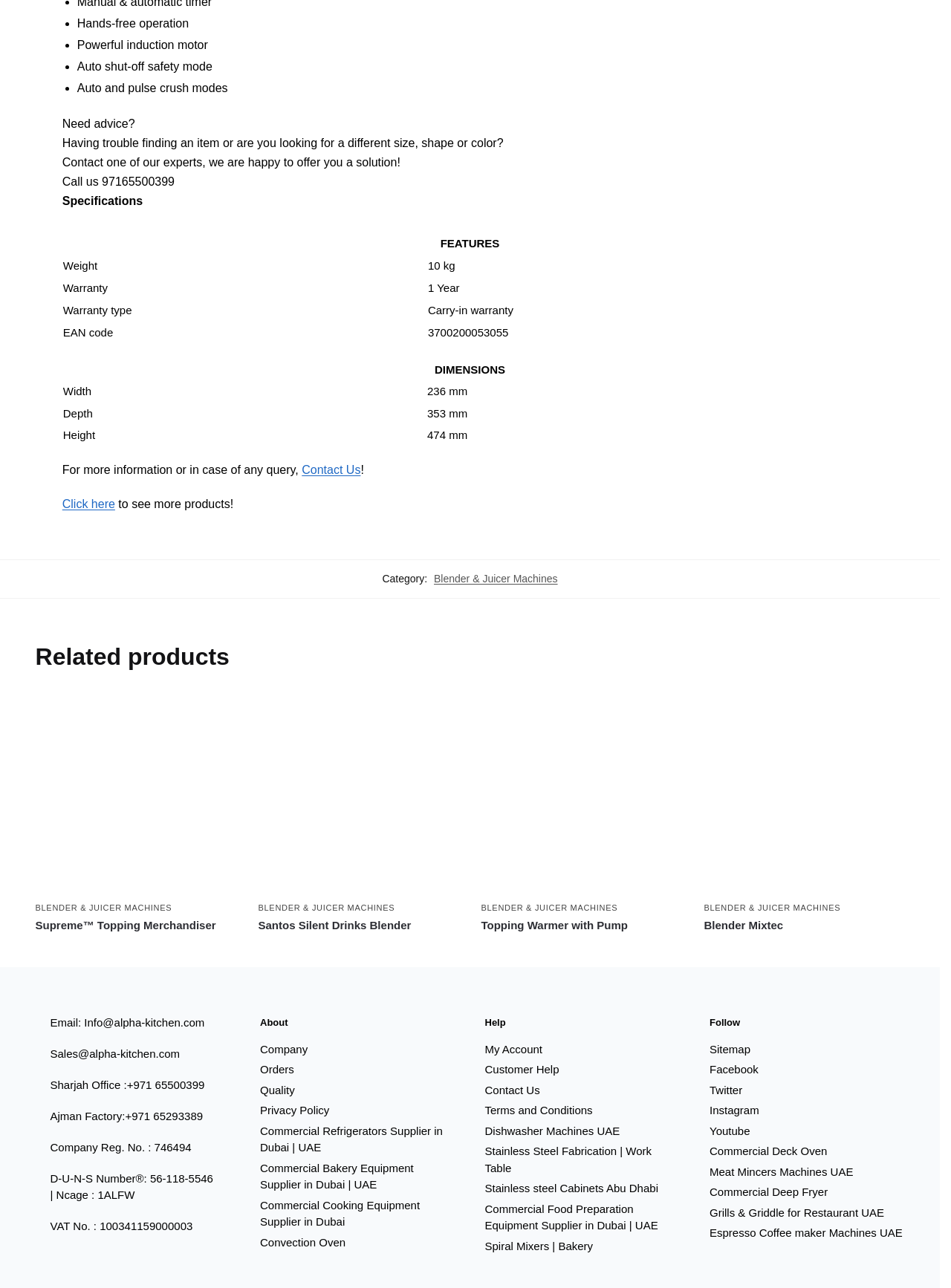Locate the bounding box of the UI element defined by this description: "My Account". The coordinates should be given as four float numbers between 0 and 1, formatted as [left, top, right, bottom].

[0.51, 0.795, 0.57, 0.805]